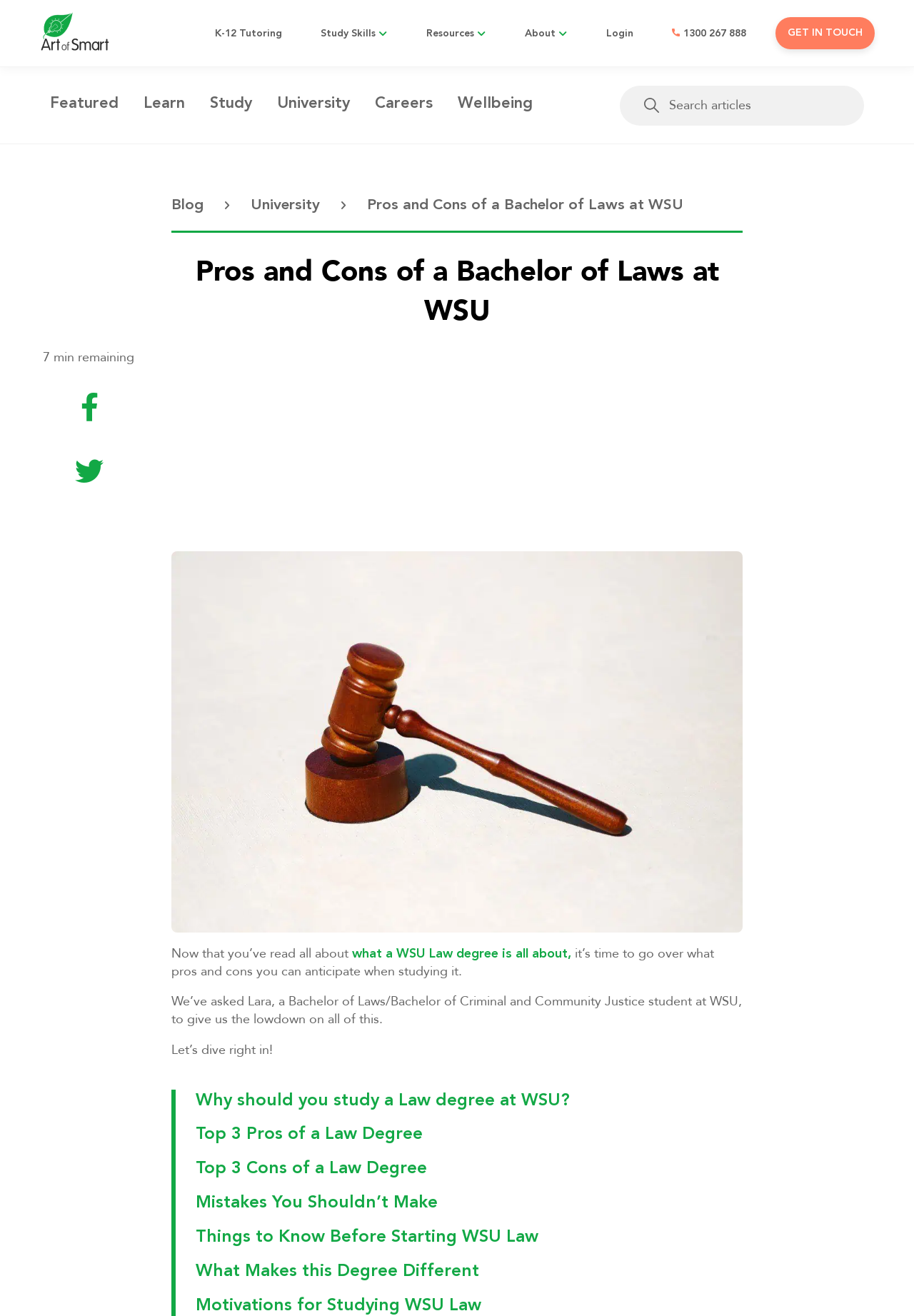What is the purpose of the search bar?
Look at the webpage screenshot and answer the question with a detailed explanation.

The search bar is located at the top of the webpage and allows users to search for specific content within the website, as indicated by the placeholder text 'Search for:'.